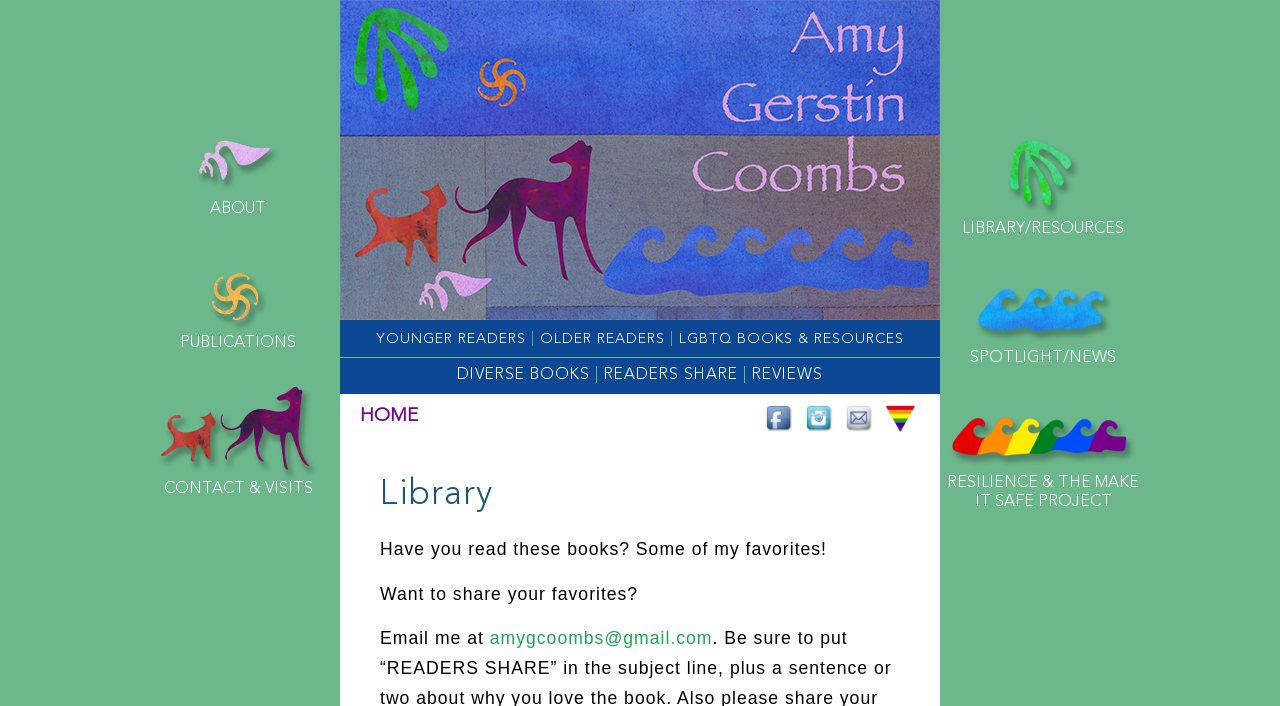Can you specify the bounding box coordinates for the region that should be clicked to fulfill this instruction: "Check out the Facebook page".

[0.598, 0.572, 0.621, 0.615]